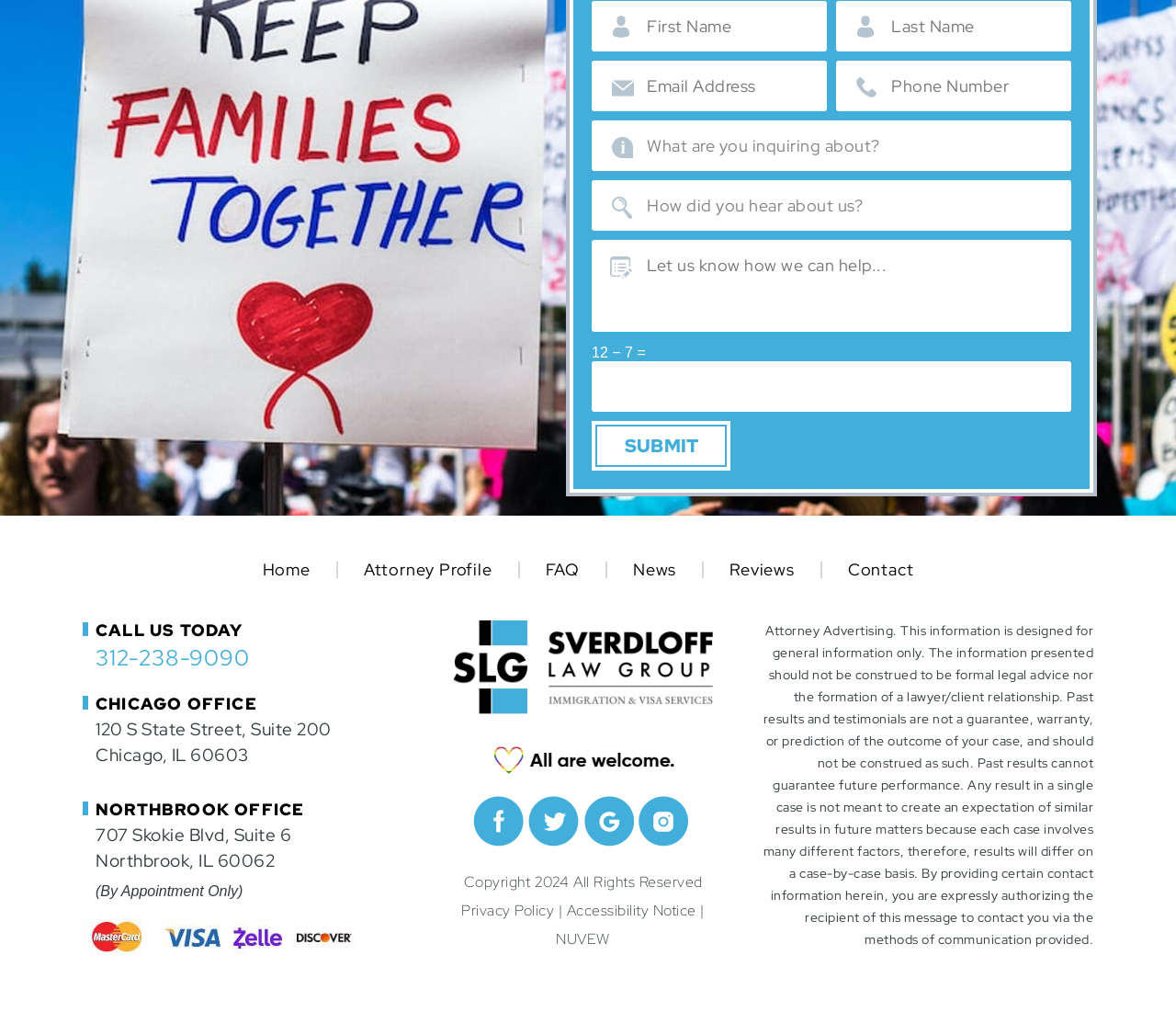Given the webpage screenshot and the description, determine the bounding box coordinates (top-left x, top-left y, bottom-right x, bottom-right y) that define the location of the UI element matching this description: name="input_2" placeholder="Last Name"

[0.711, 0.001, 0.911, 0.051]